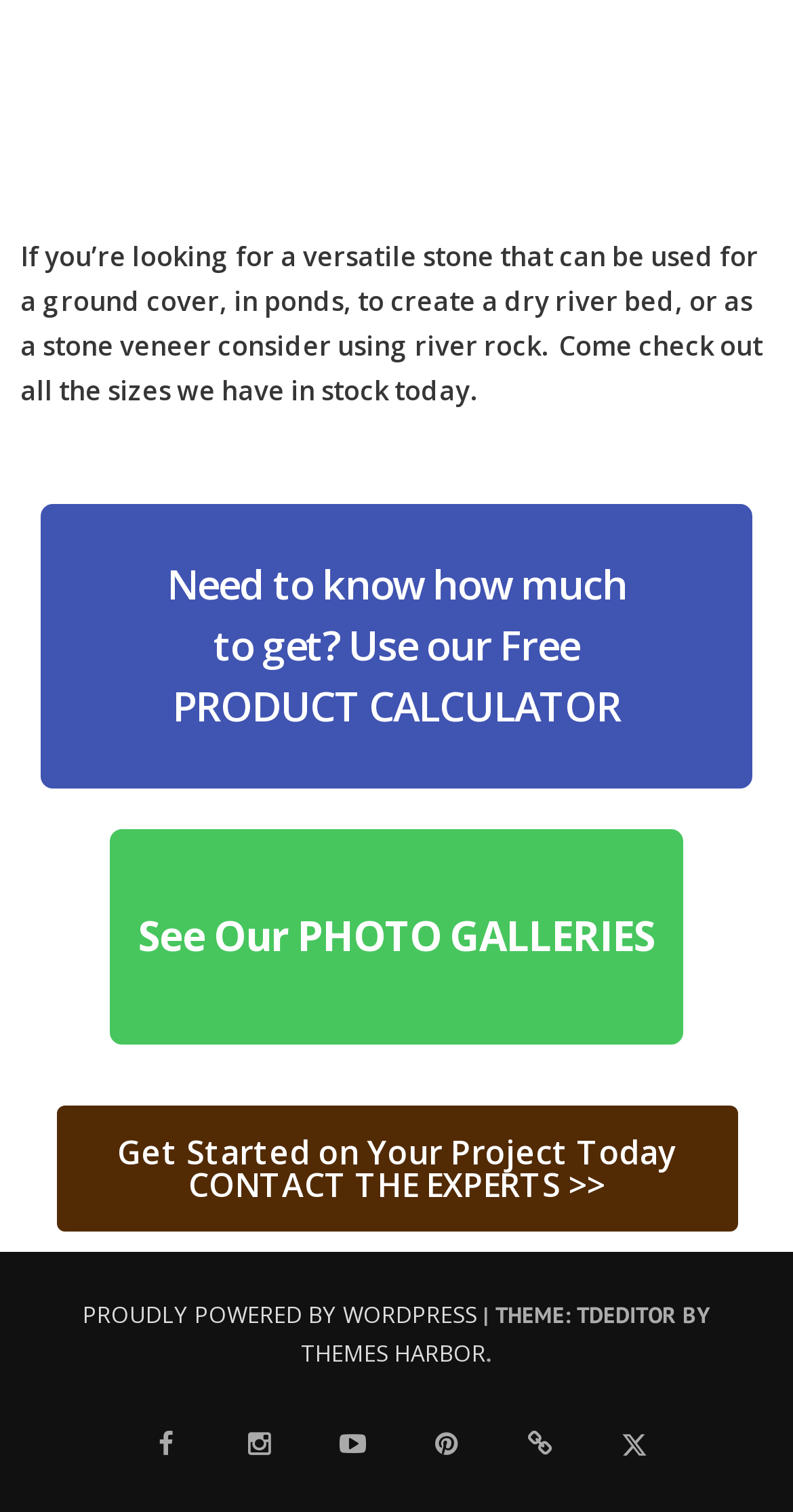What is the main purpose of river rock?
Please provide a comprehensive answer based on the details in the screenshot.

The main purpose of river rock can be inferred from the StaticText element at the top of the webpage, which mentions that river rock can be used for a ground cover, in ponds, to create a dry river bed, or as a stone veneer.